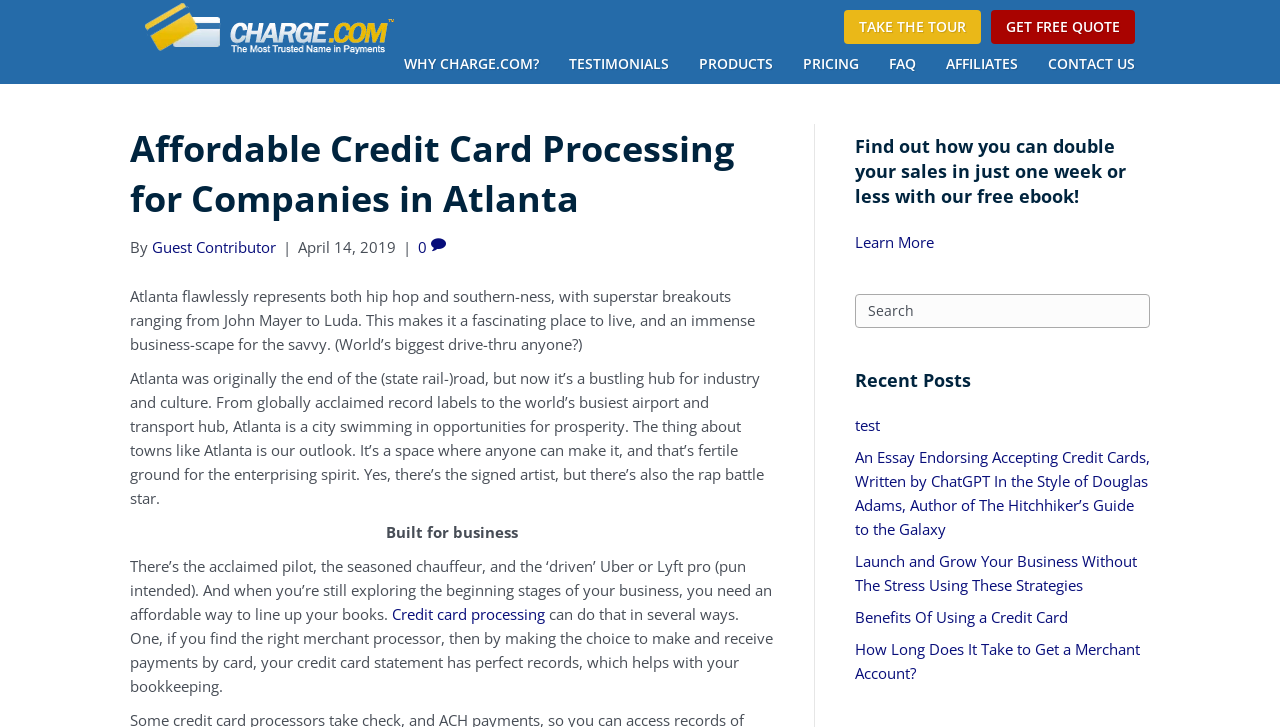What is the call-to-action on the top-right corner of the webpage?
Refer to the image and provide a thorough answer to the question.

The call-to-action is obtained from the link element with the text 'GET FREE QUOTE' located on the top-right corner of the webpage, which is inferred from the bounding box coordinates.